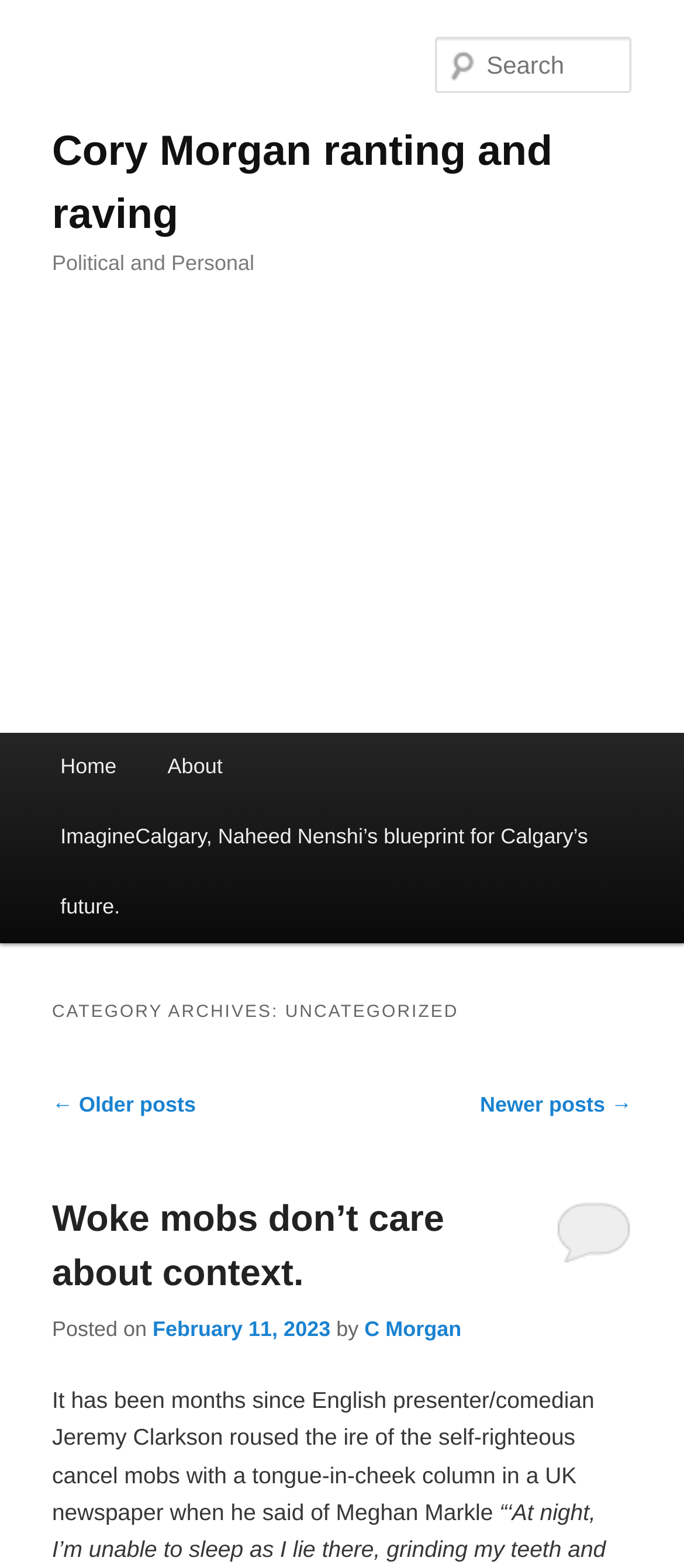Answer the question using only one word or a concise phrase: What is the main topic of the current post?

Jeremy Clarkson and Meghan Markle